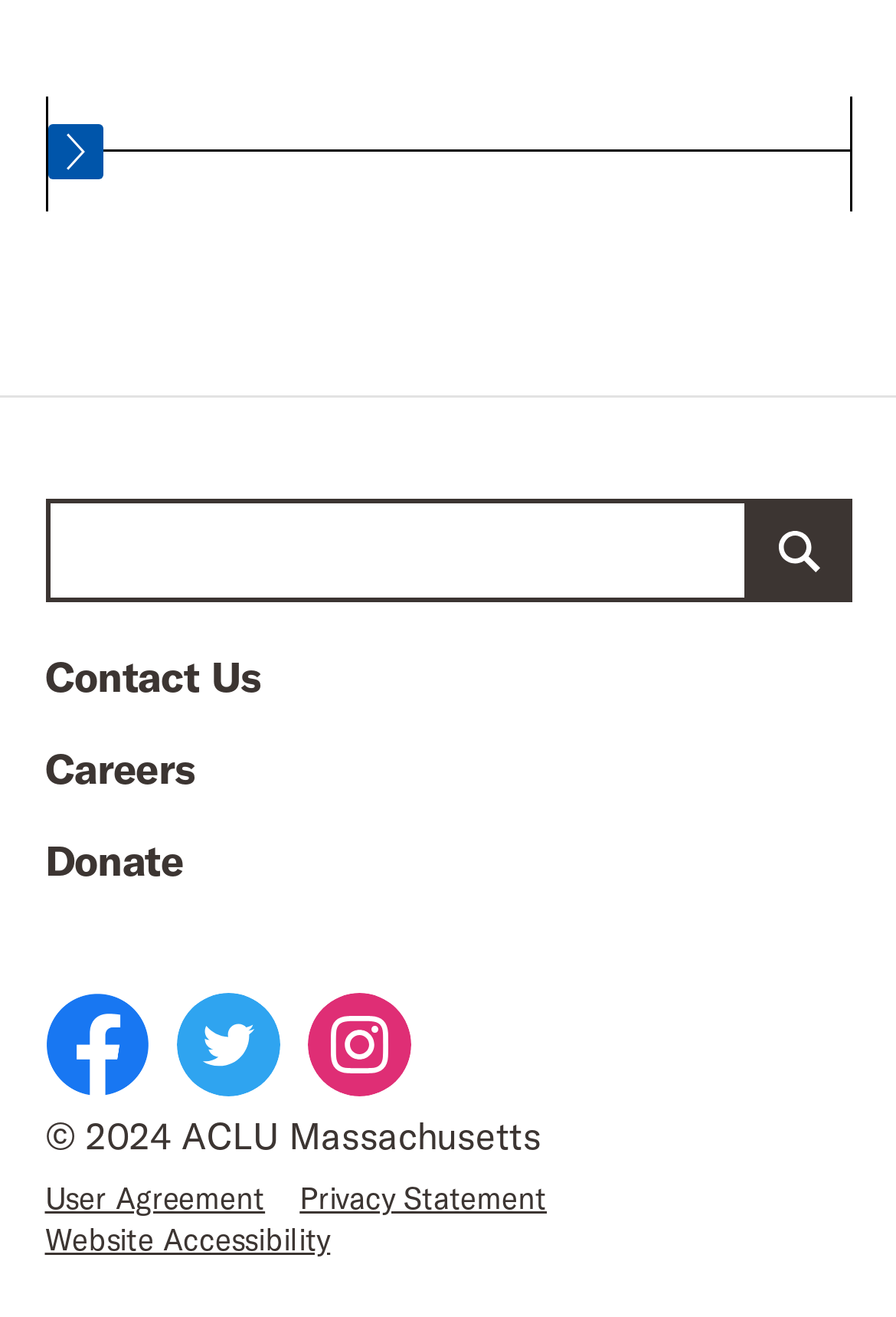Identify the bounding box coordinates of the area that should be clicked in order to complete the given instruction: "Click the search button". The bounding box coordinates should be four float numbers between 0 and 1, i.e., [left, top, right, bottom].

[0.835, 0.379, 0.95, 0.458]